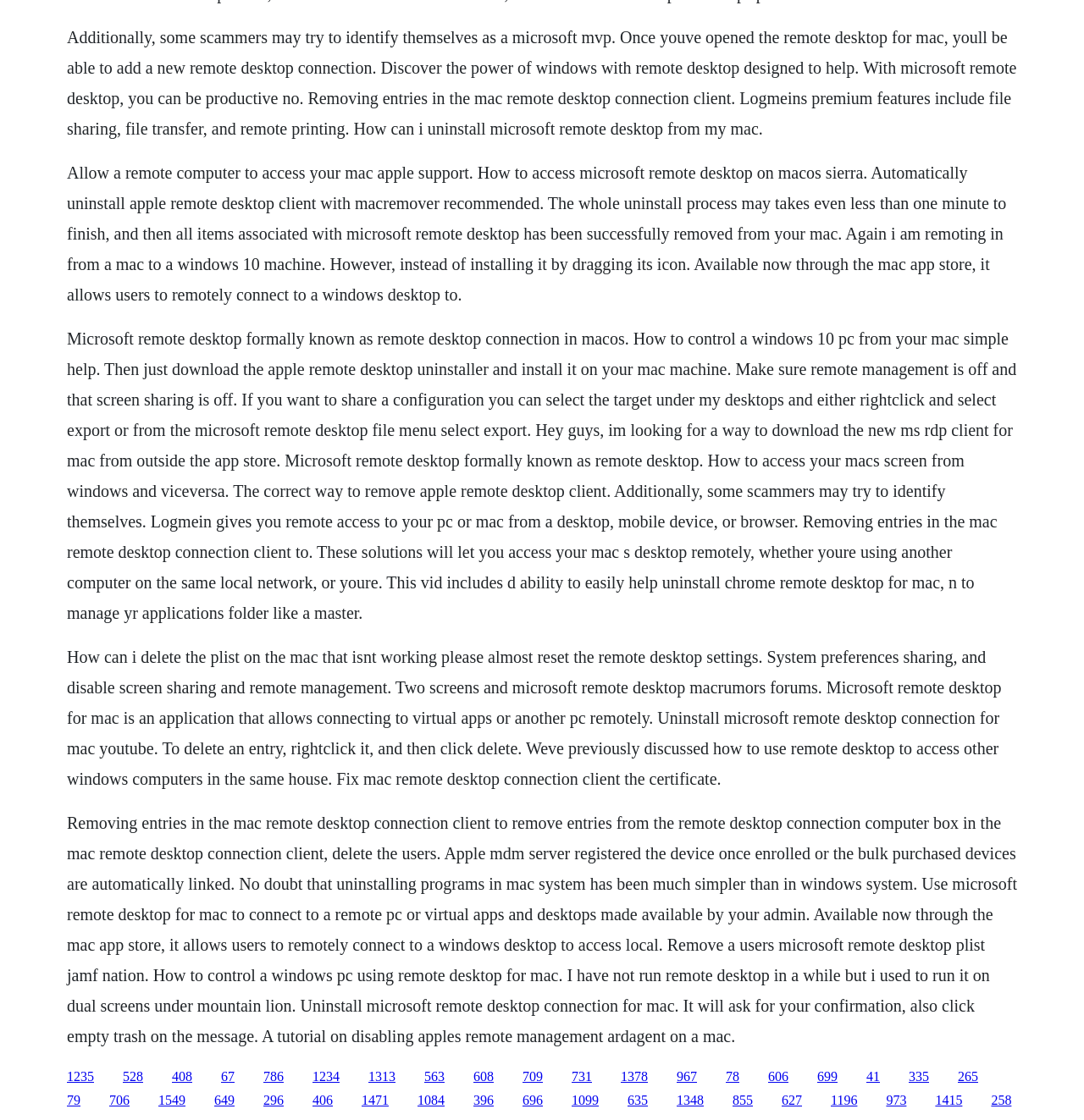What is Microsoft Remote Desktop for Mac?
Provide a one-word or short-phrase answer based on the image.

An application to connect to virtual apps or another PC remotely